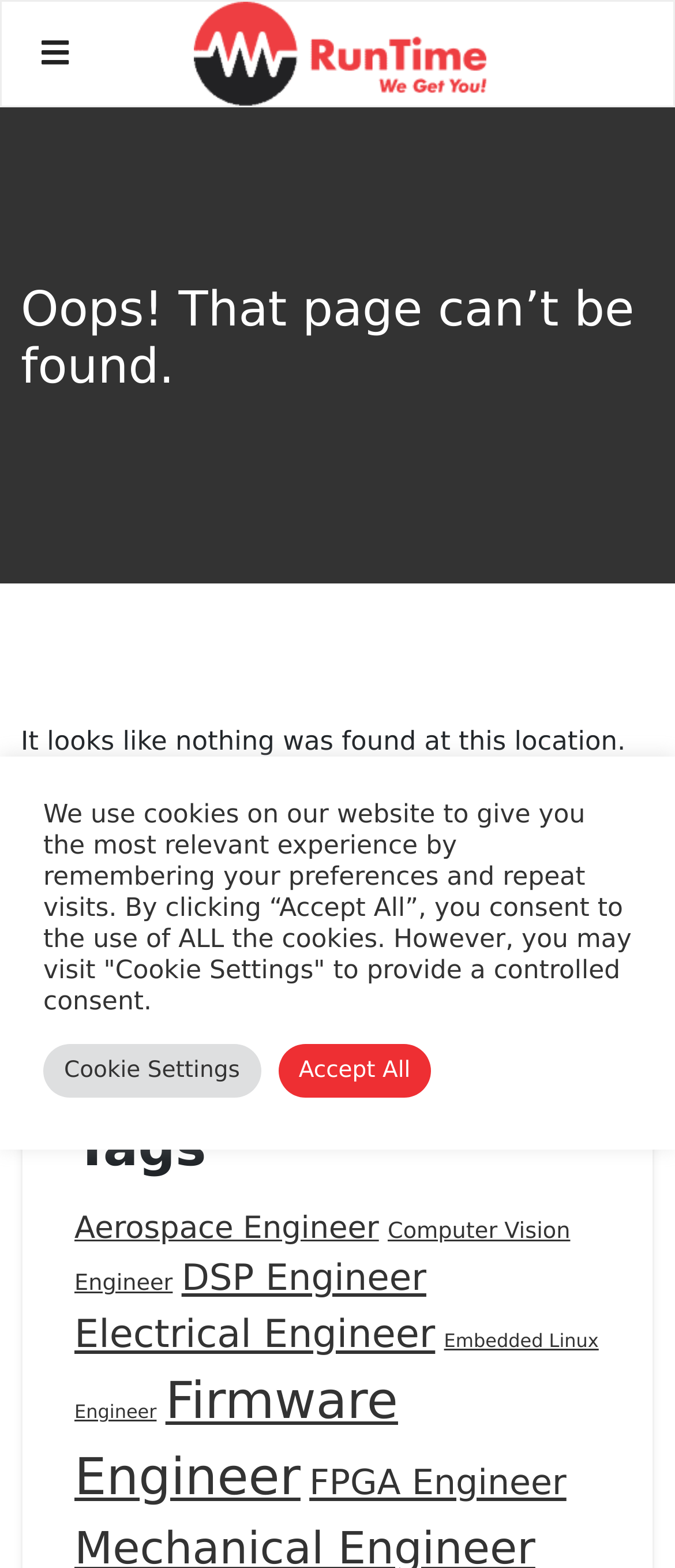Refer to the screenshot and give an in-depth answer to this question: What type of jobs are listed on the page?

The links listed under the 'Tags' section, such as 'Aerospace Engineer', 'Computer Vision Engineer', 'DSP Engineer', etc., suggest that the page is listing various types of engineering jobs.